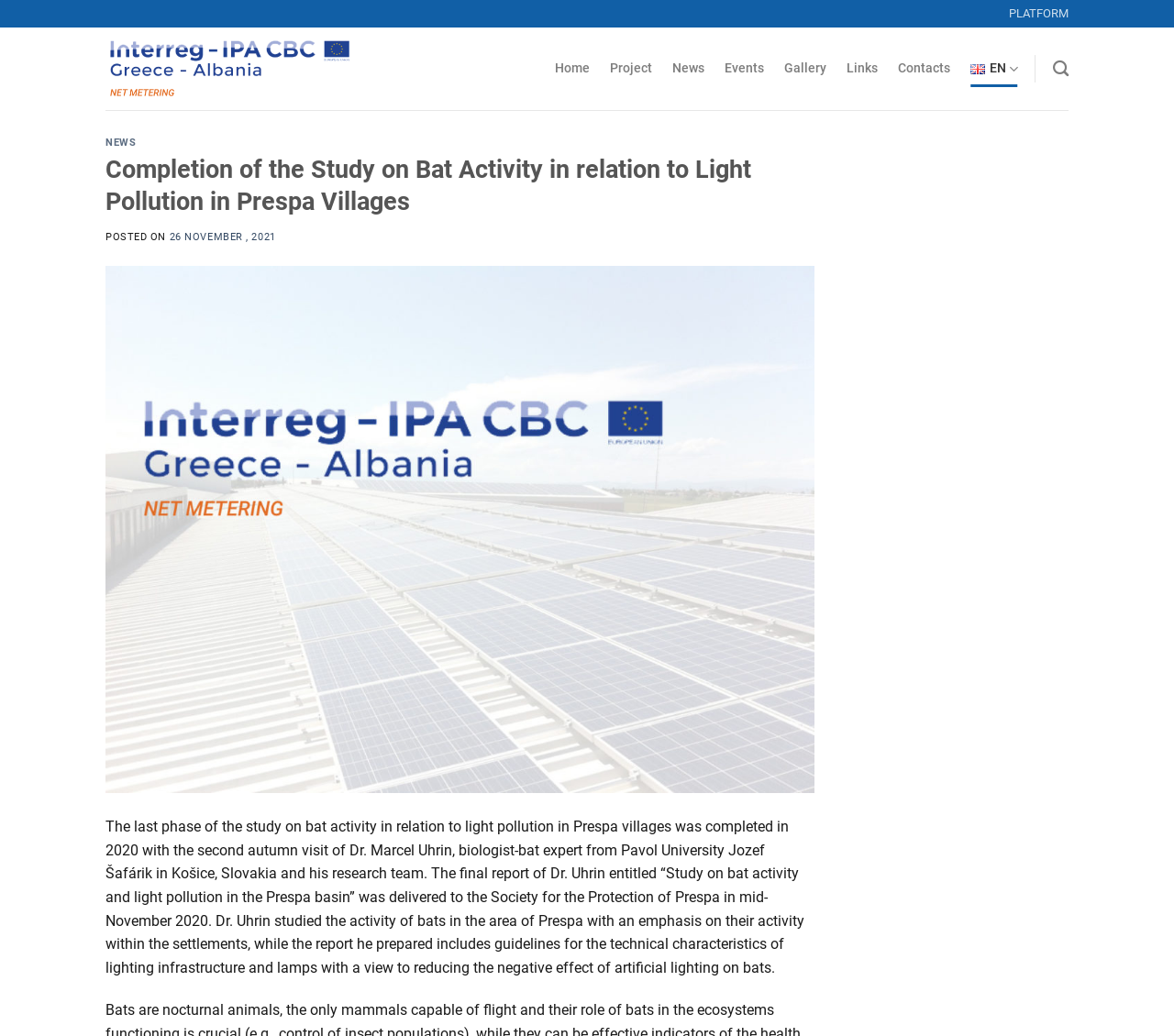Please determine the bounding box coordinates of the element's region to click for the following instruction: "View IES brochure".

None